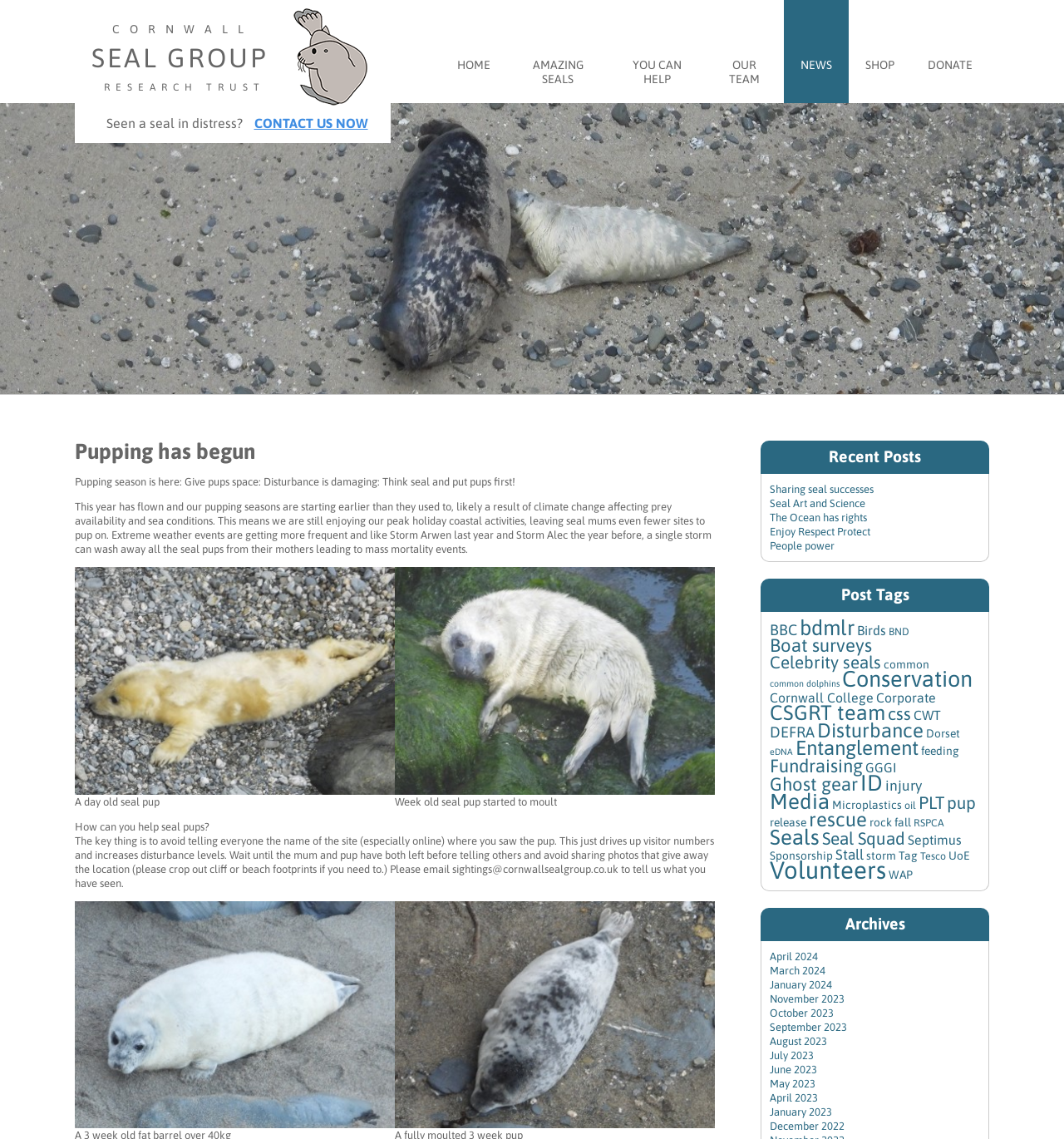Determine the bounding box coordinates of the section to be clicked to follow the instruction: "View 'Recent Posts'". The coordinates should be given as four float numbers between 0 and 1, formatted as [left, top, right, bottom].

[0.715, 0.387, 0.93, 0.416]